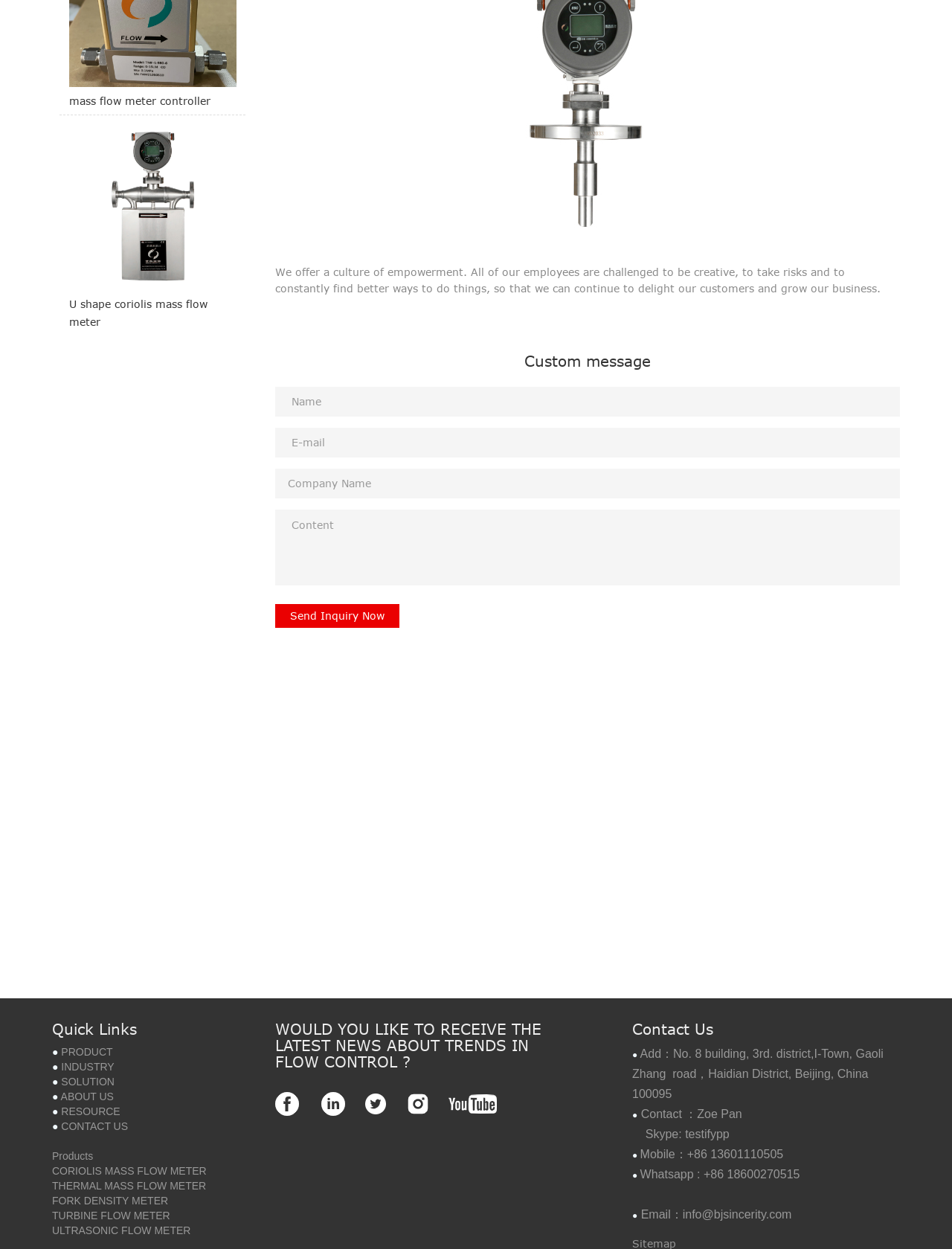Observe the image and answer the following question in detail: What types of products does the company offer?

The links in the 'Products' section of the webpage, such as 'CORIOLIS MASS FLOW METER', 'THERMAL MASS FLOW METER', and 'ULTRASONIC FLOW METER', suggest that the company offers various types of flow control products.